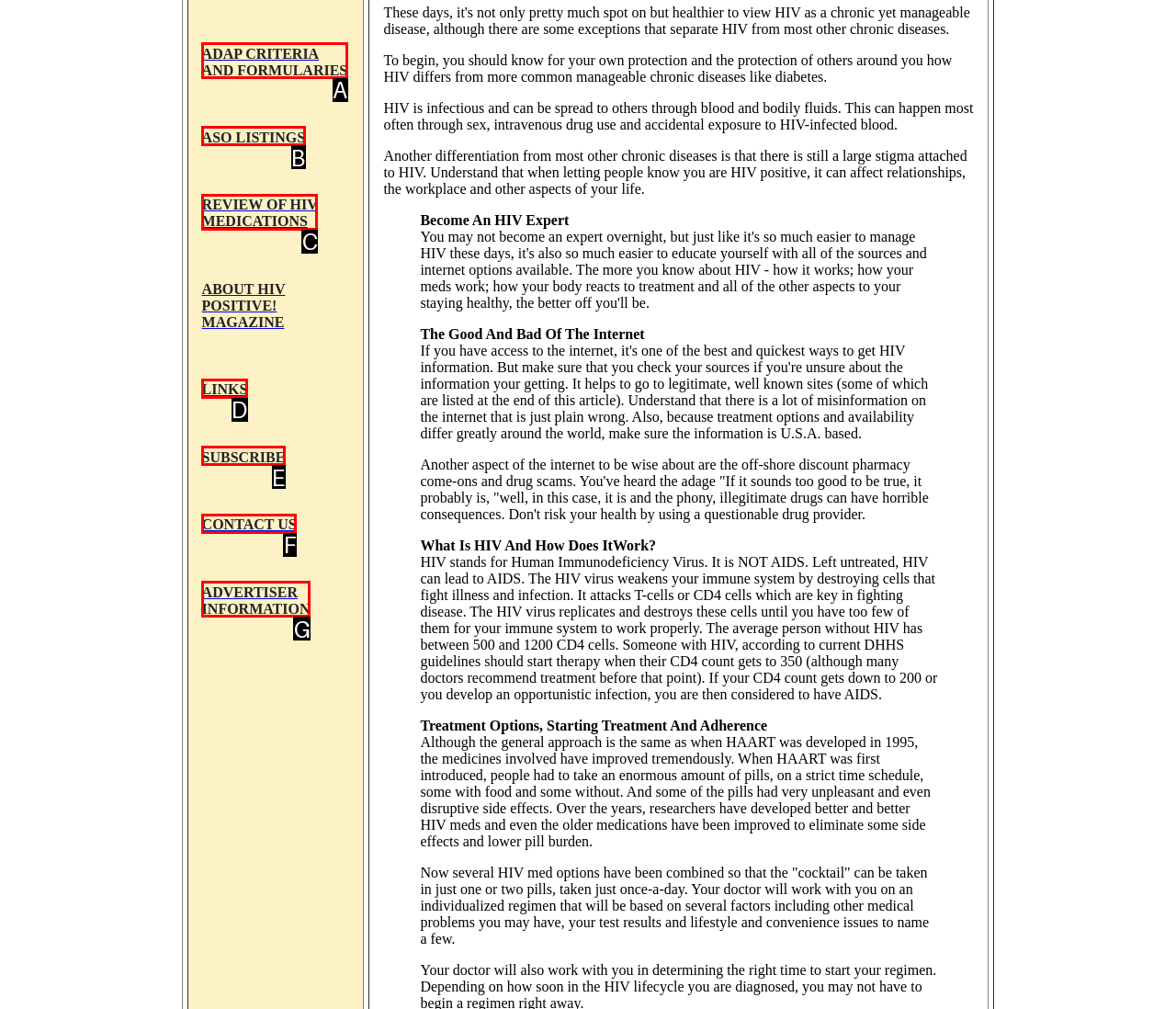Determine which HTML element matches the given description: ADAP CRITERIA AND FORMULARIES. Provide the corresponding option's letter directly.

A